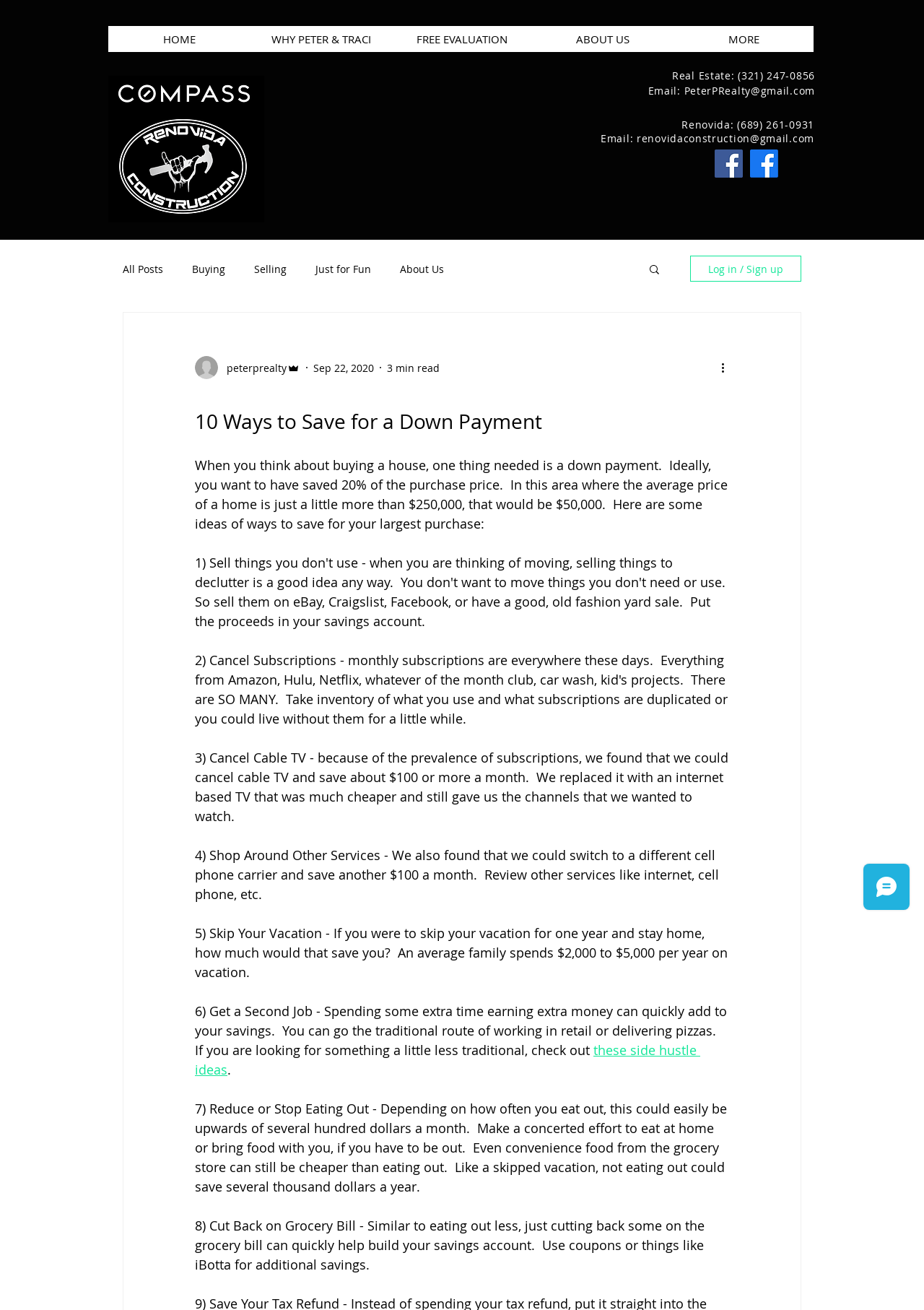Please locate the bounding box coordinates of the element's region that needs to be clicked to follow the instruction: "Click on the 'HOME' link". The bounding box coordinates should be provided as four float numbers between 0 and 1, i.e., [left, top, right, bottom].

[0.117, 0.02, 0.27, 0.04]